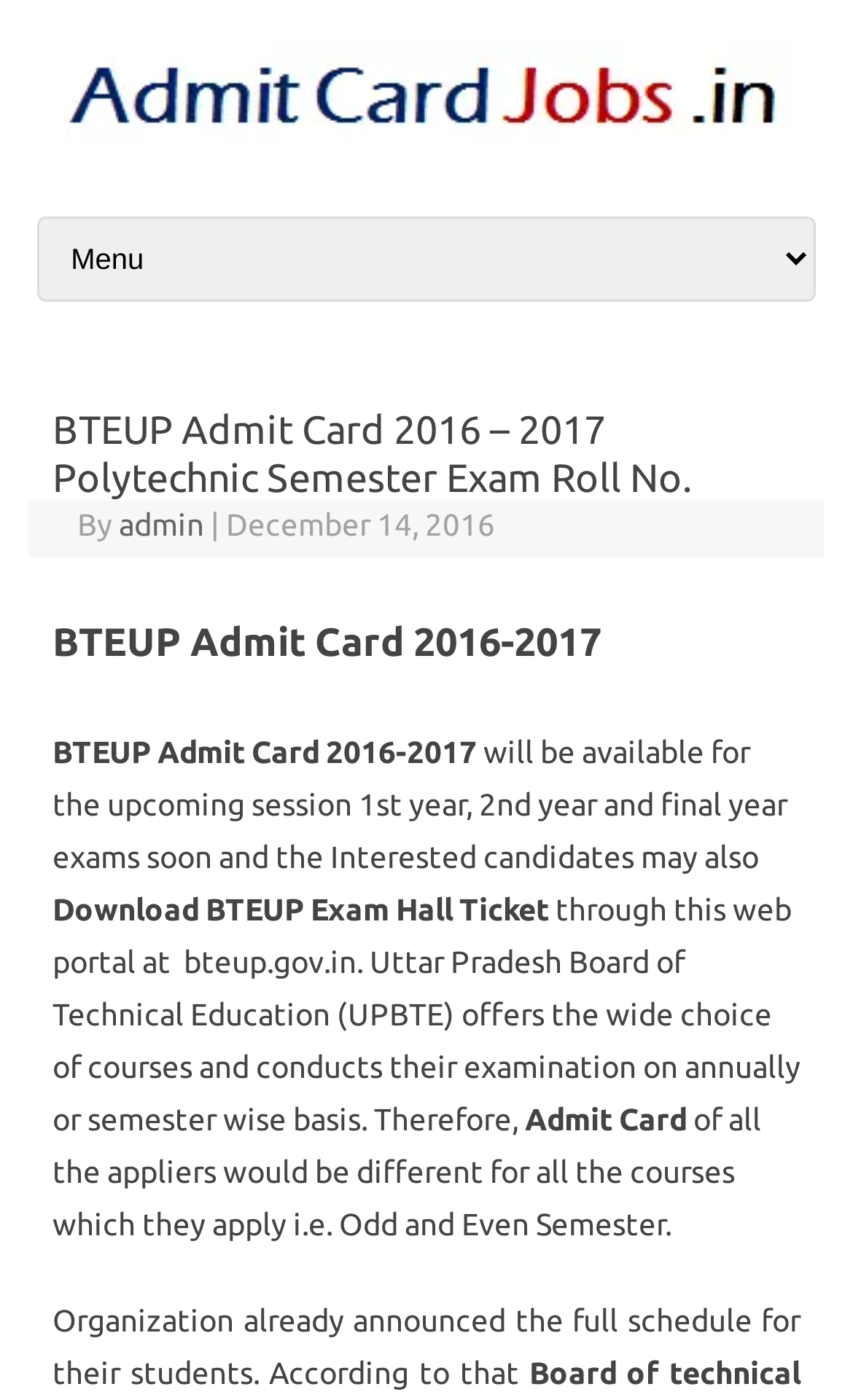Using a single word or phrase, answer the following question: 
What is the purpose of this webpage?

Download BTEUP Admit Card